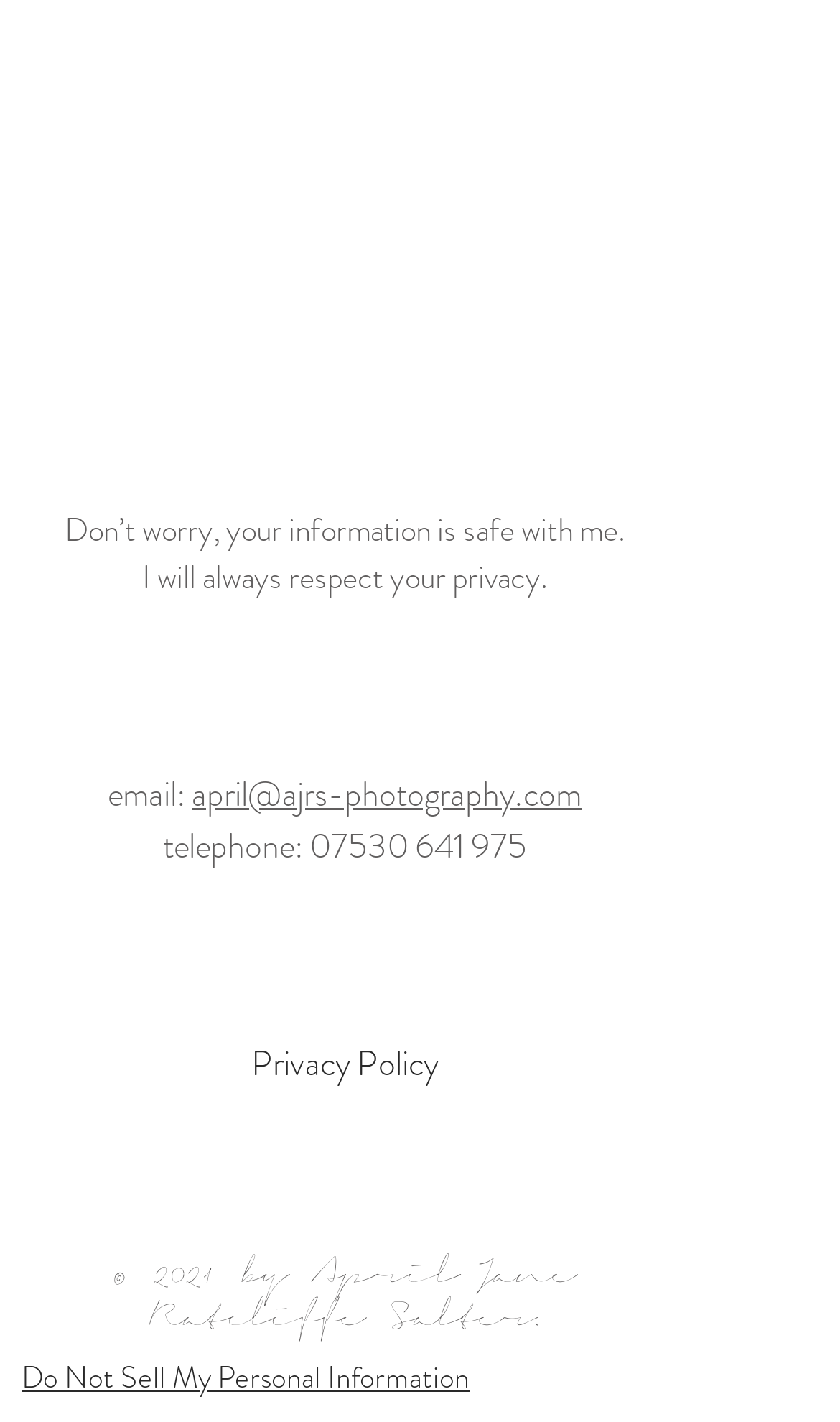What is the telephone number of the photographer?
Using the image, give a concise answer in the form of a single word or short phrase.

07530 641 975